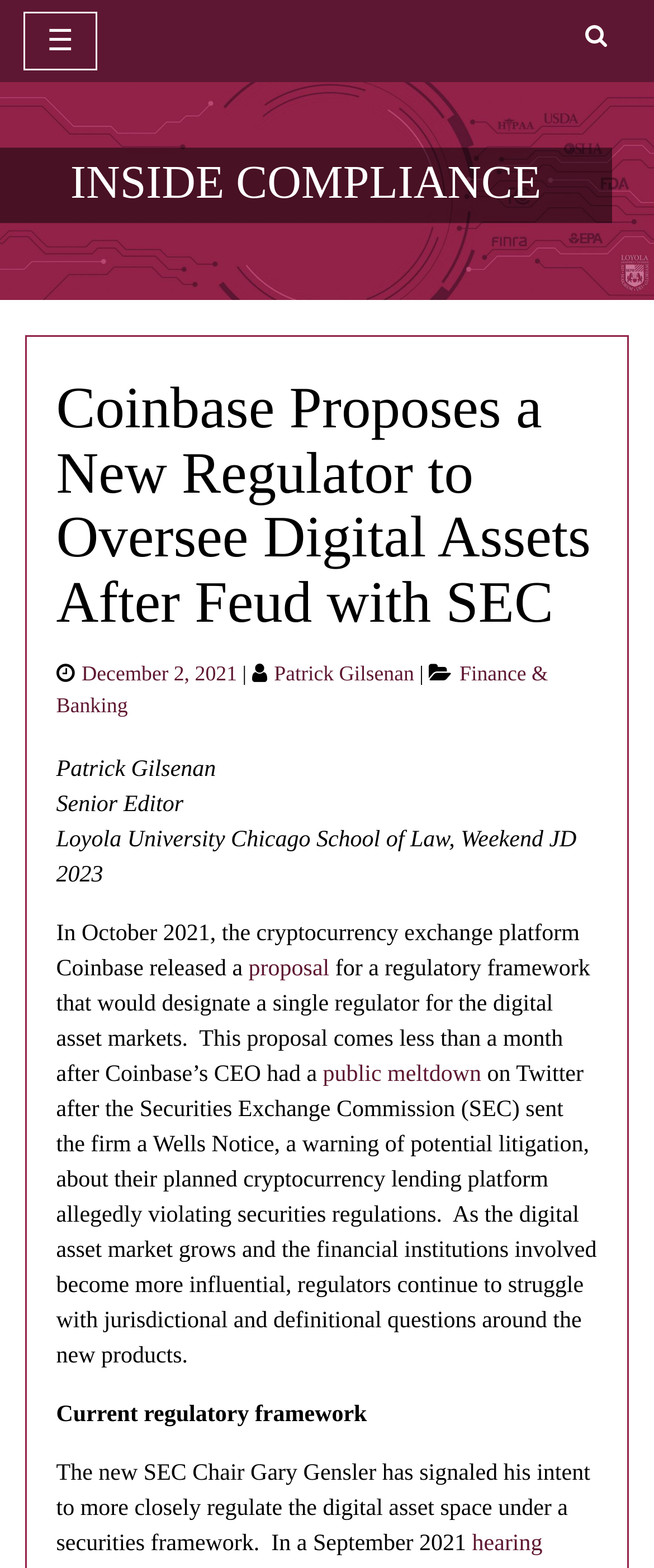Respond with a single word or phrase for the following question: 
What is the topic of the article?

Coinbase and digital assets regulation